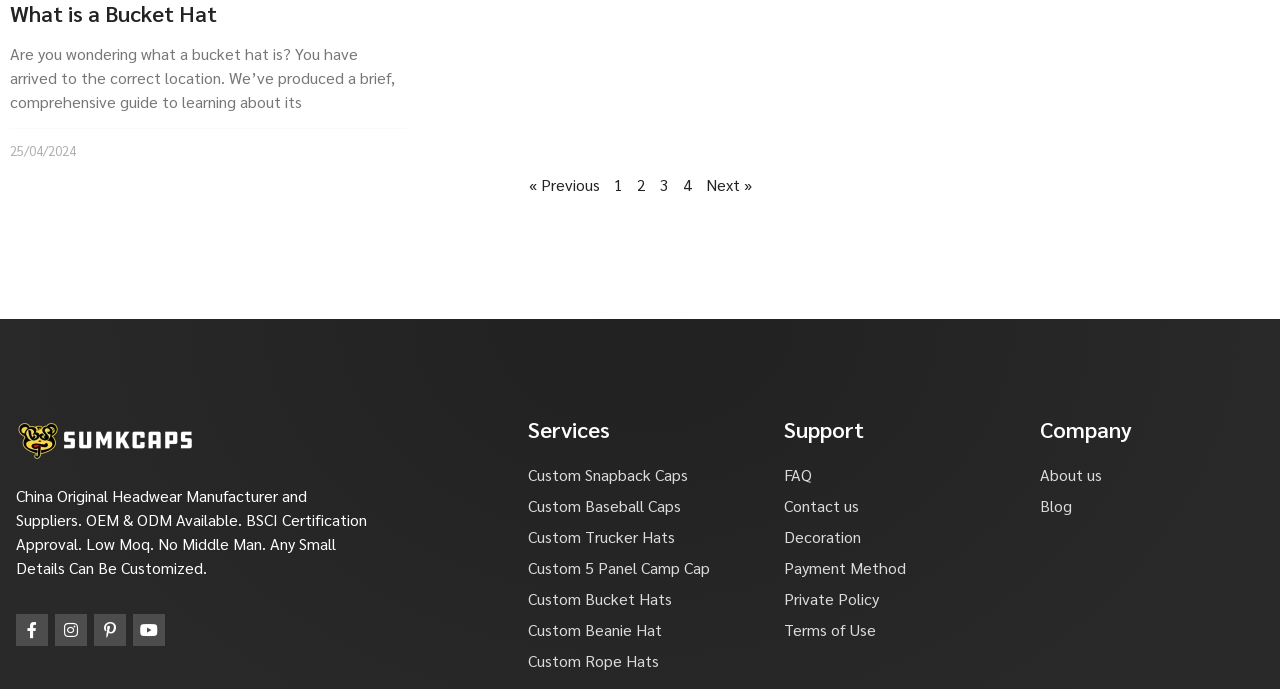Specify the bounding box coordinates of the area that needs to be clicked to achieve the following instruction: "Go to page 2".

[0.497, 0.252, 0.504, 0.283]